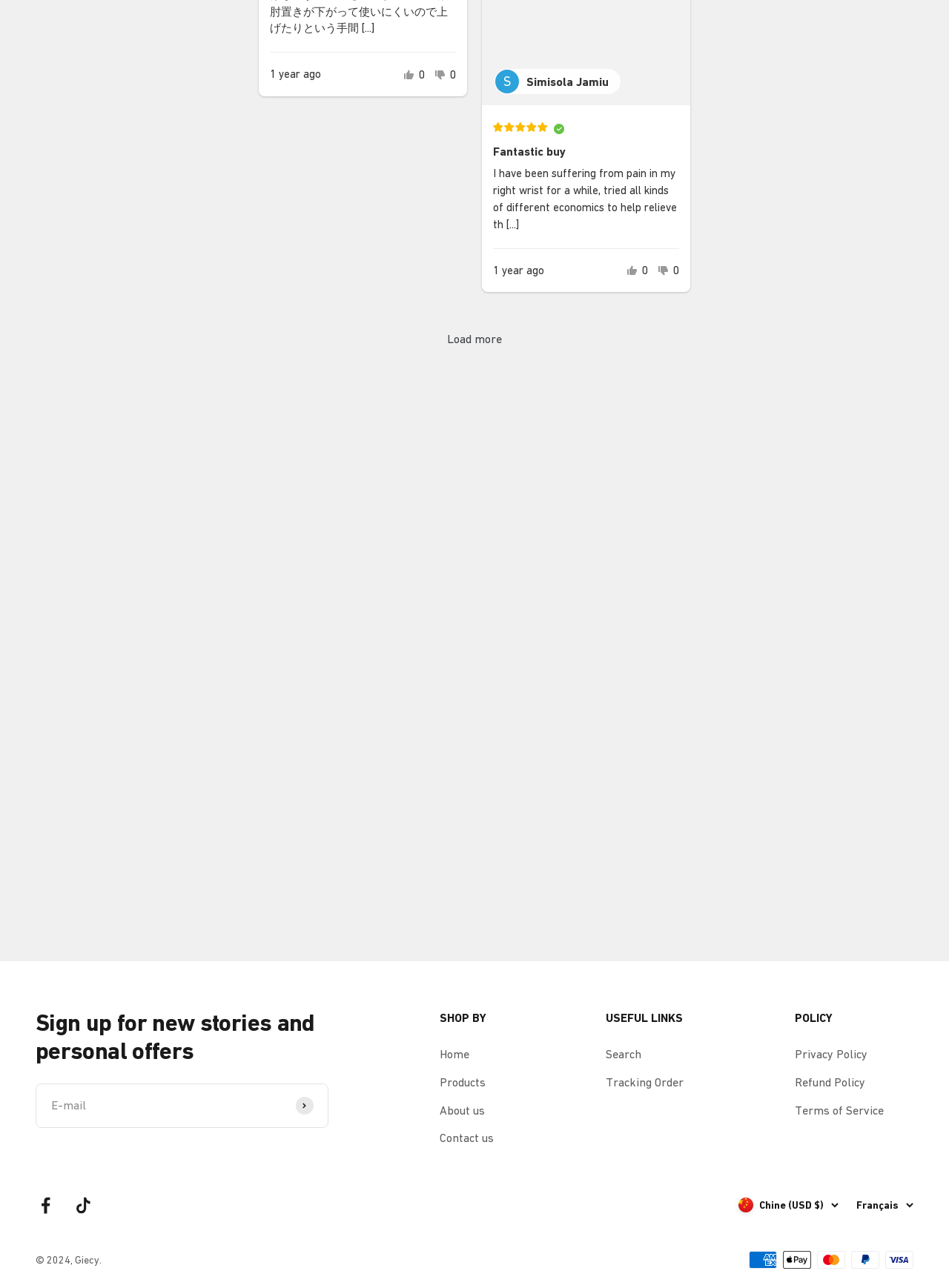Identify the bounding box coordinates necessary to click and complete the given instruction: "Select a different language".

[0.902, 0.929, 0.962, 0.942]